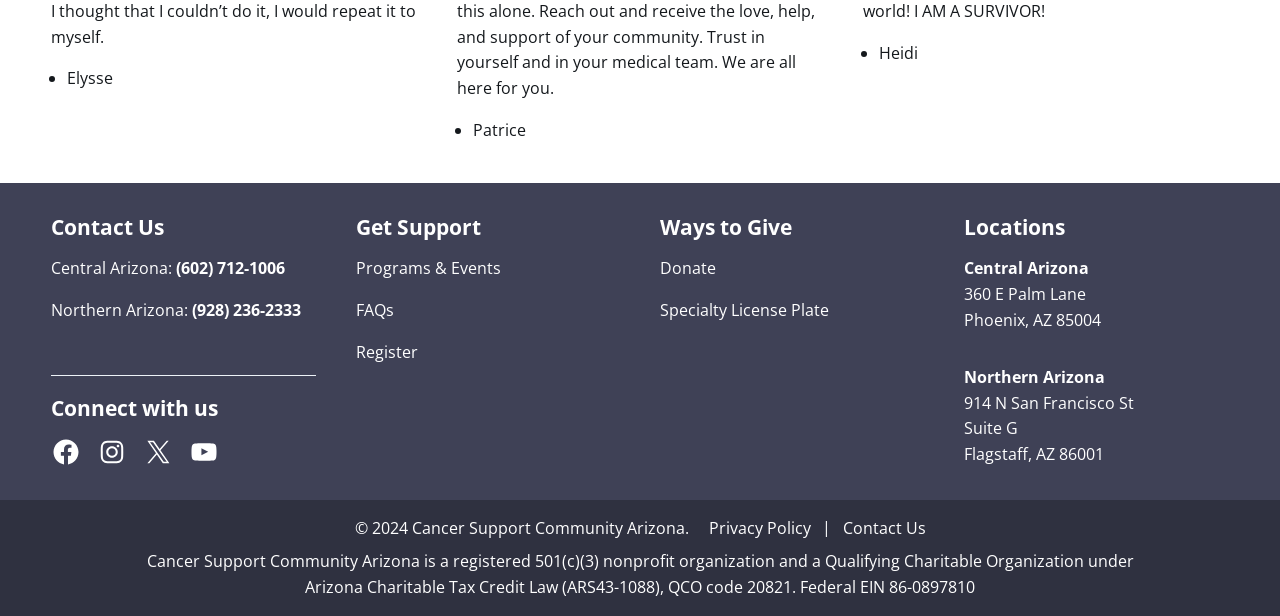Find the bounding box coordinates of the element you need to click on to perform this action: 'Click the 'Donate' link'. The coordinates should be represented by four float values between 0 and 1, in the format [left, top, right, bottom].

[0.516, 0.416, 0.559, 0.458]